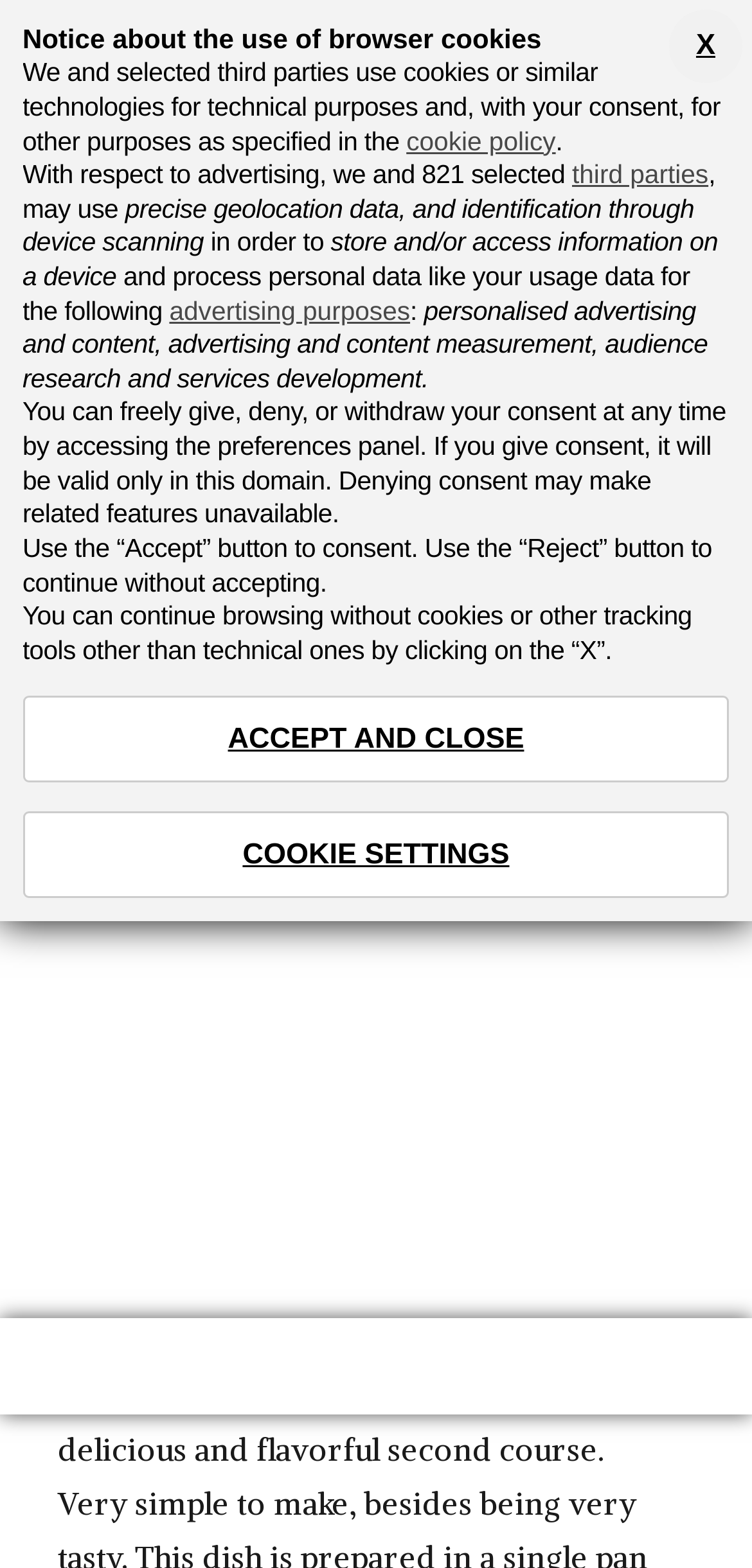Please reply to the following question using a single word or phrase: 
What is the category of the recipe?

SECOND COURSE